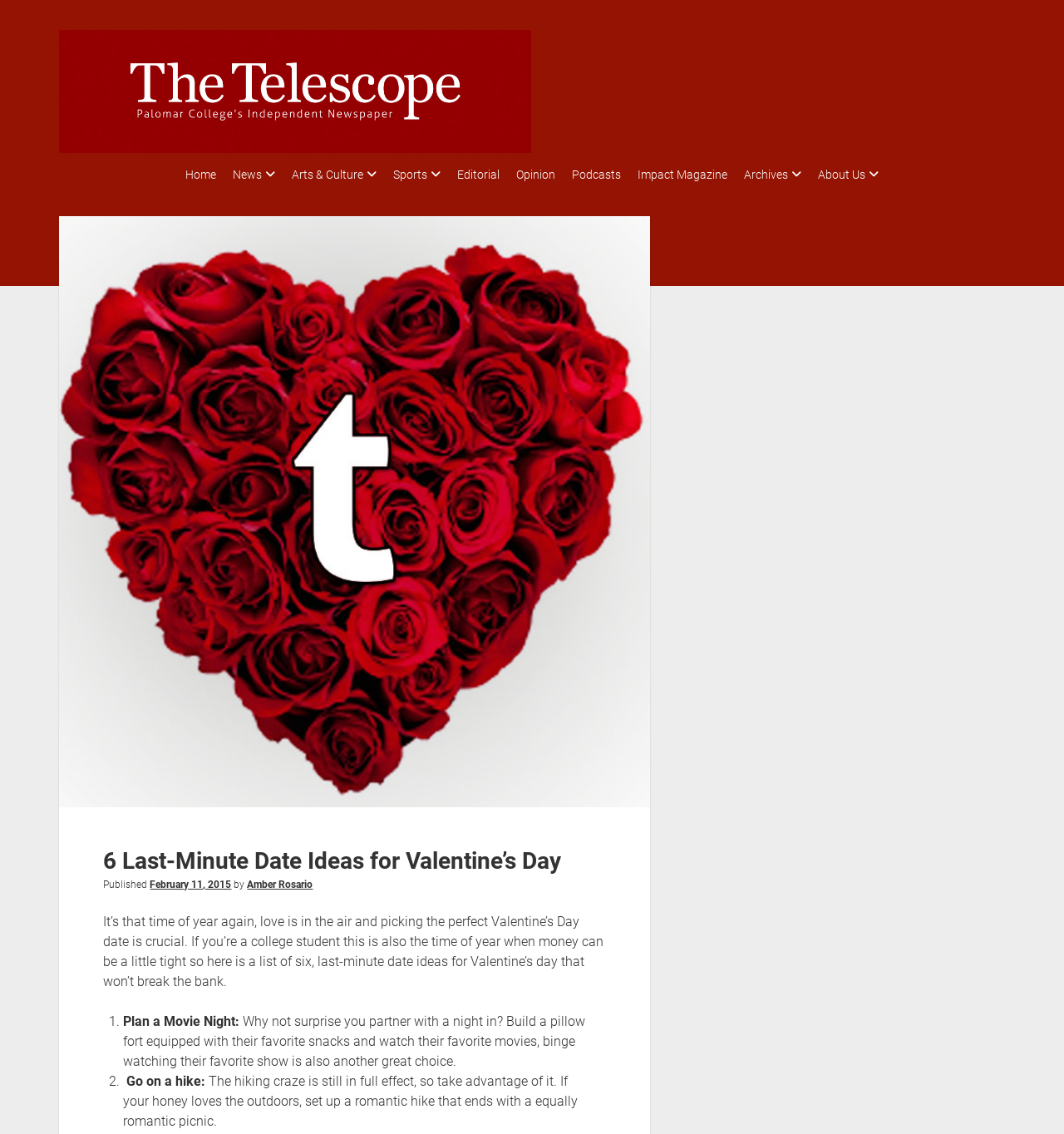Identify the bounding box coordinates for the UI element described as follows: News. Use the format (top-left x, top-left y, bottom-right x, bottom-right y) and ensure all values are floating point numbers between 0 and 1.

[0.181, 0.145, 0.234, 0.164]